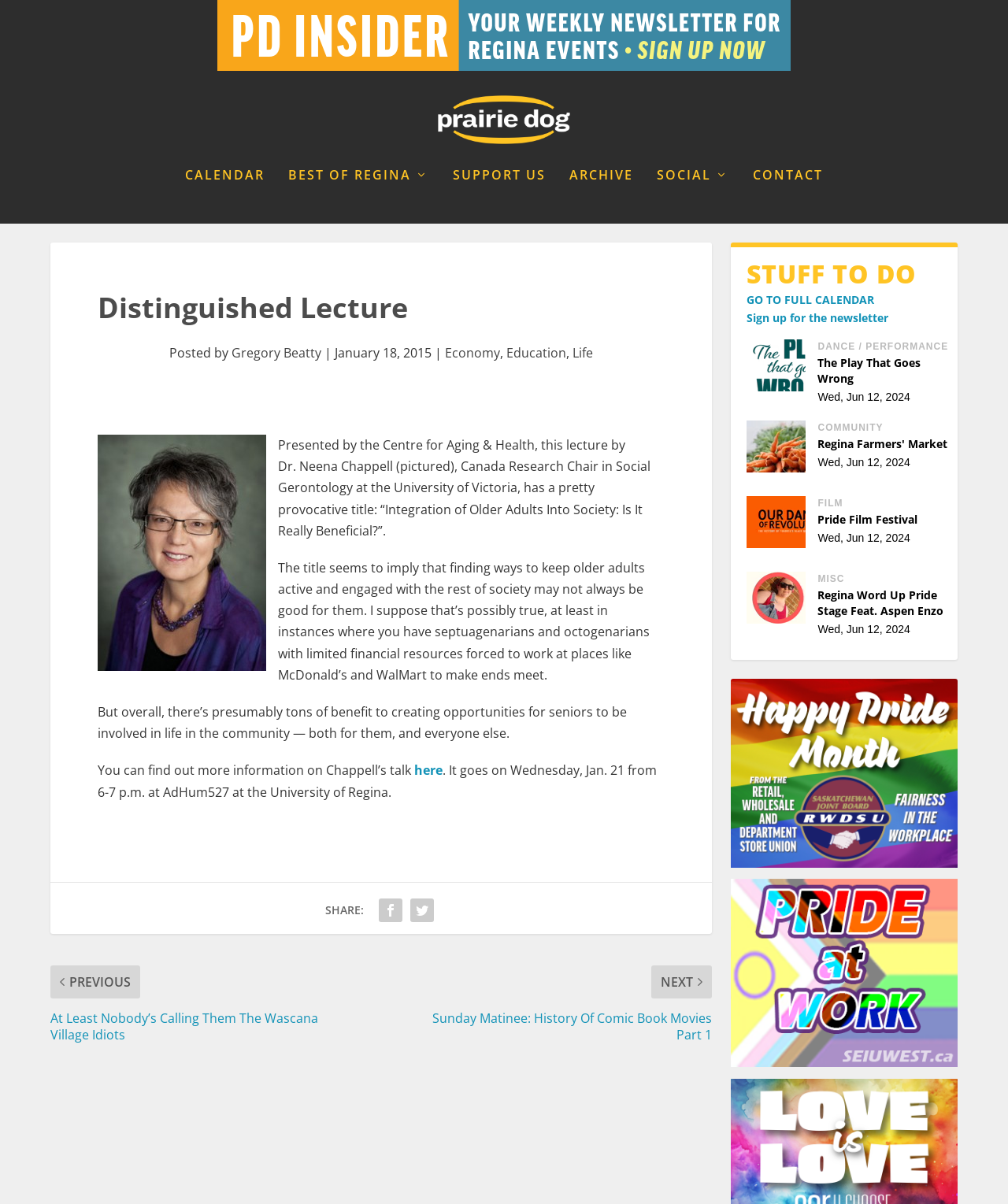Respond with a single word or phrase to the following question: Who is the speaker of the distinguished lecture?

Dr. Neena Chappell